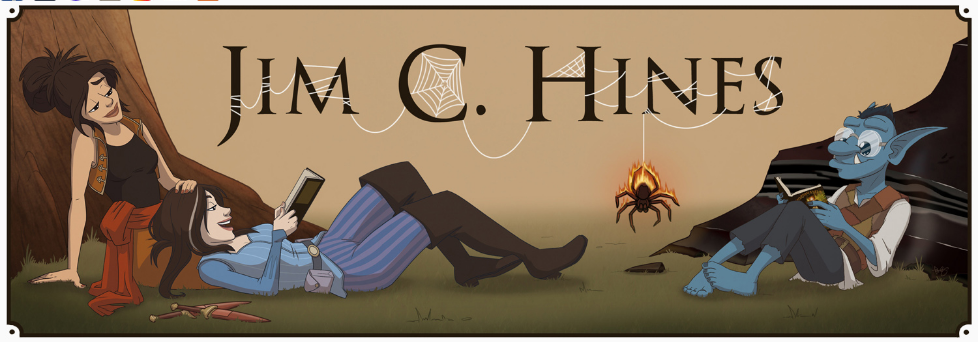Please answer the following question using a single word or phrase: 
How many characters are in the illustration?

Three